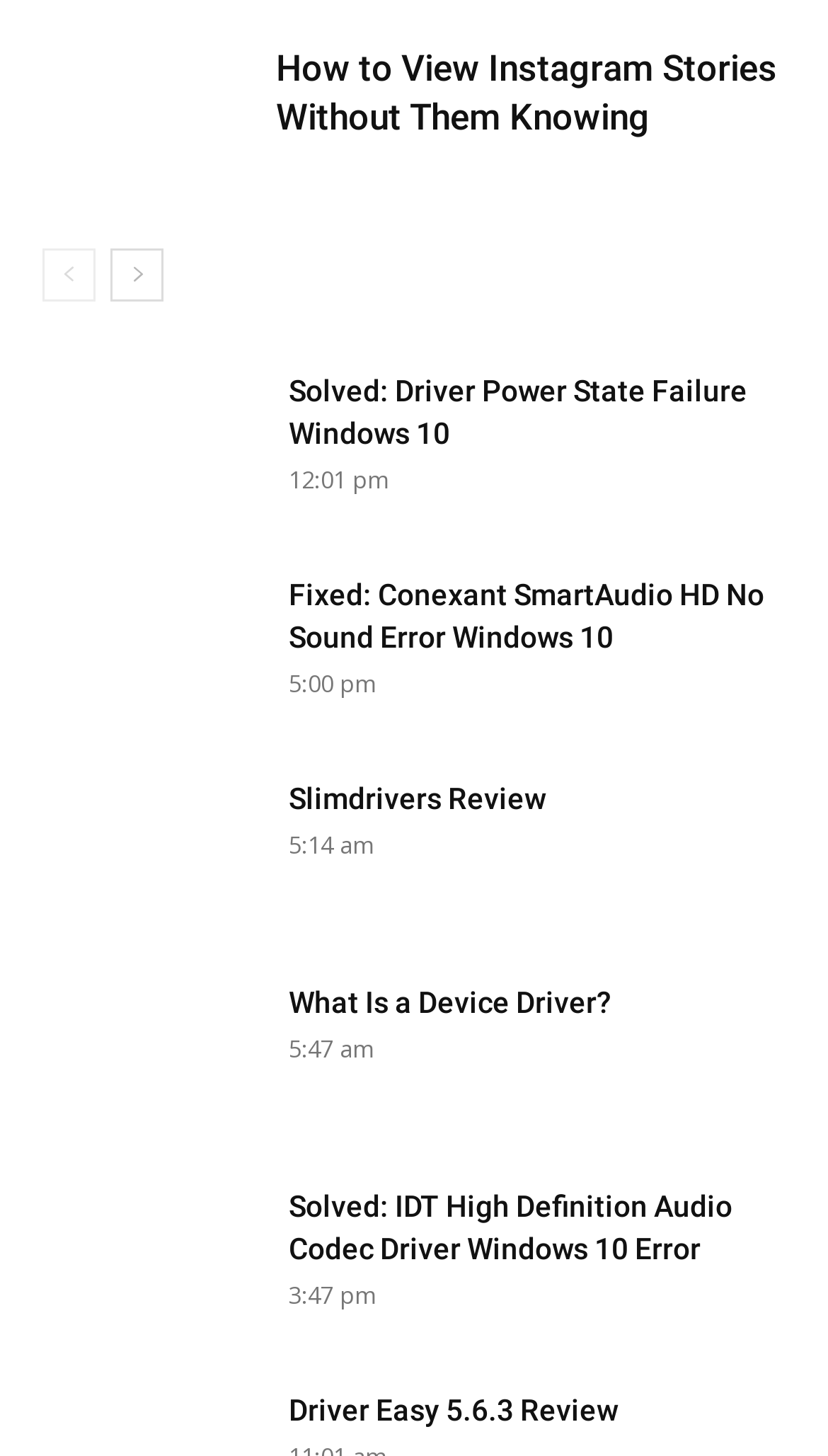Ascertain the bounding box coordinates for the UI element detailed here: "Driver Easy 5.6.3 Review". The coordinates should be provided as [left, top, right, bottom] with each value being a float between 0 and 1.

[0.349, 0.956, 0.746, 0.98]